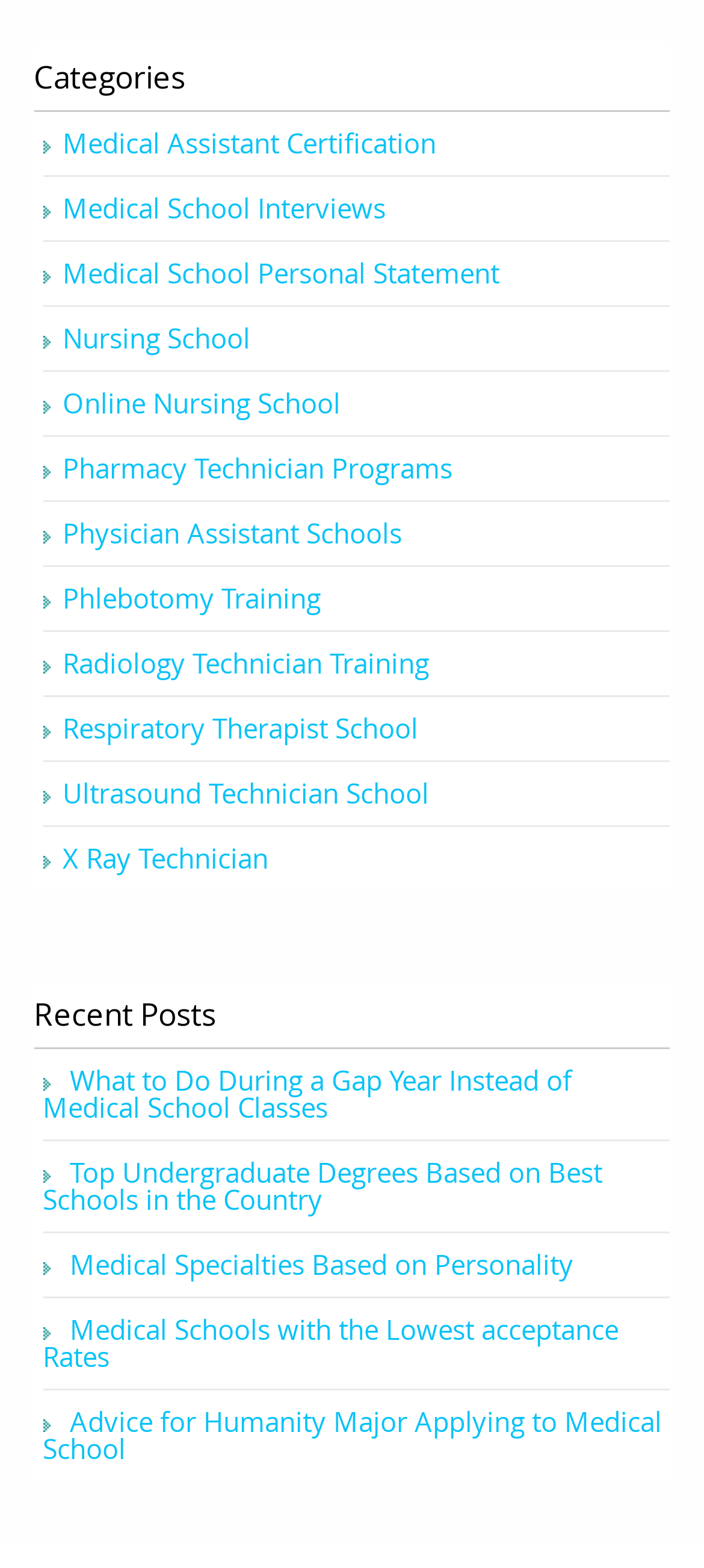Locate the bounding box coordinates of the element I should click to achieve the following instruction: "View archives".

None